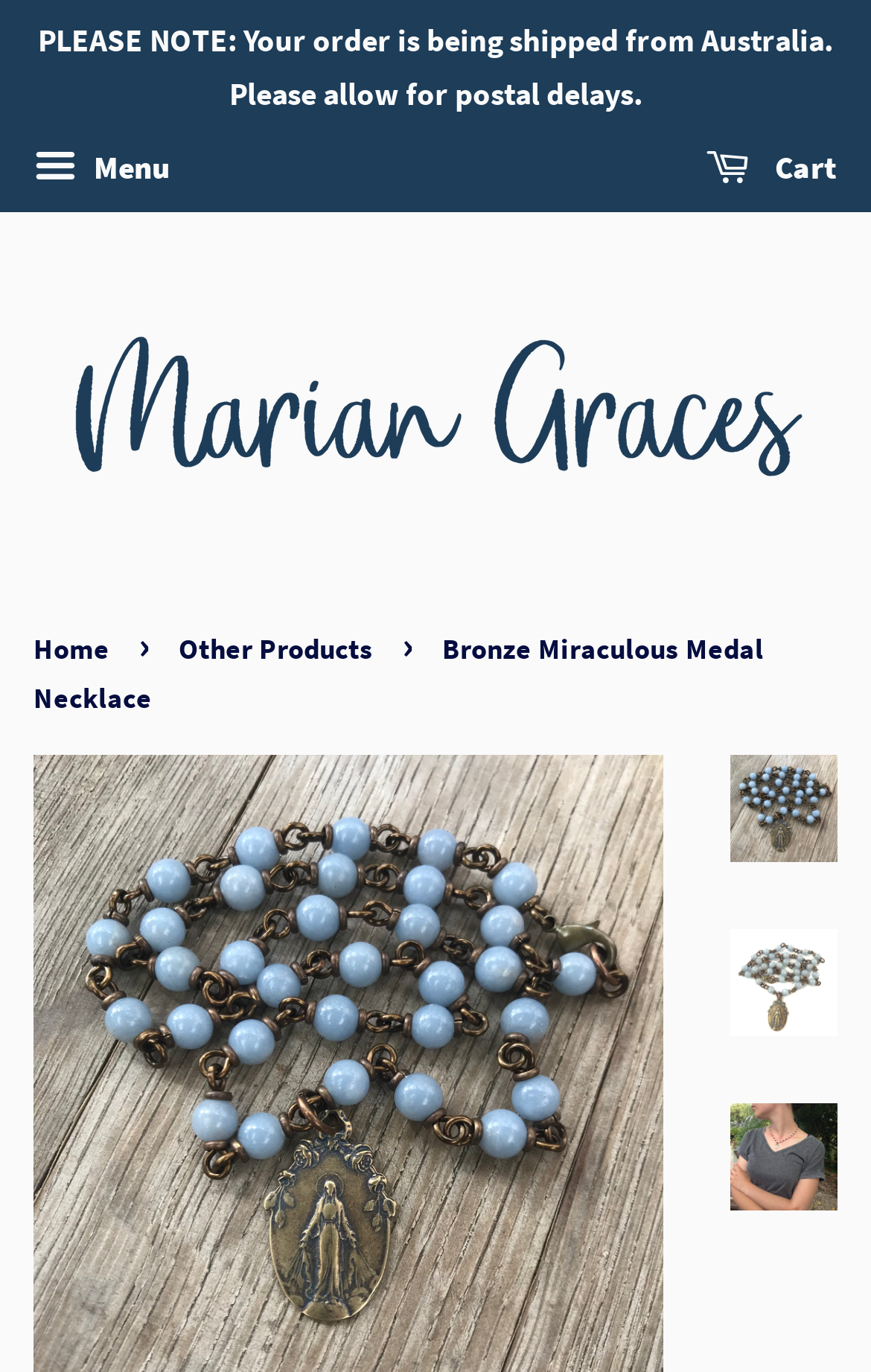Indicate the bounding box coordinates of the element that must be clicked to execute the instruction: "Click the Menu button". The coordinates should be given as four float numbers between 0 and 1, i.e., [left, top, right, bottom].

[0.038, 0.097, 0.195, 0.151]